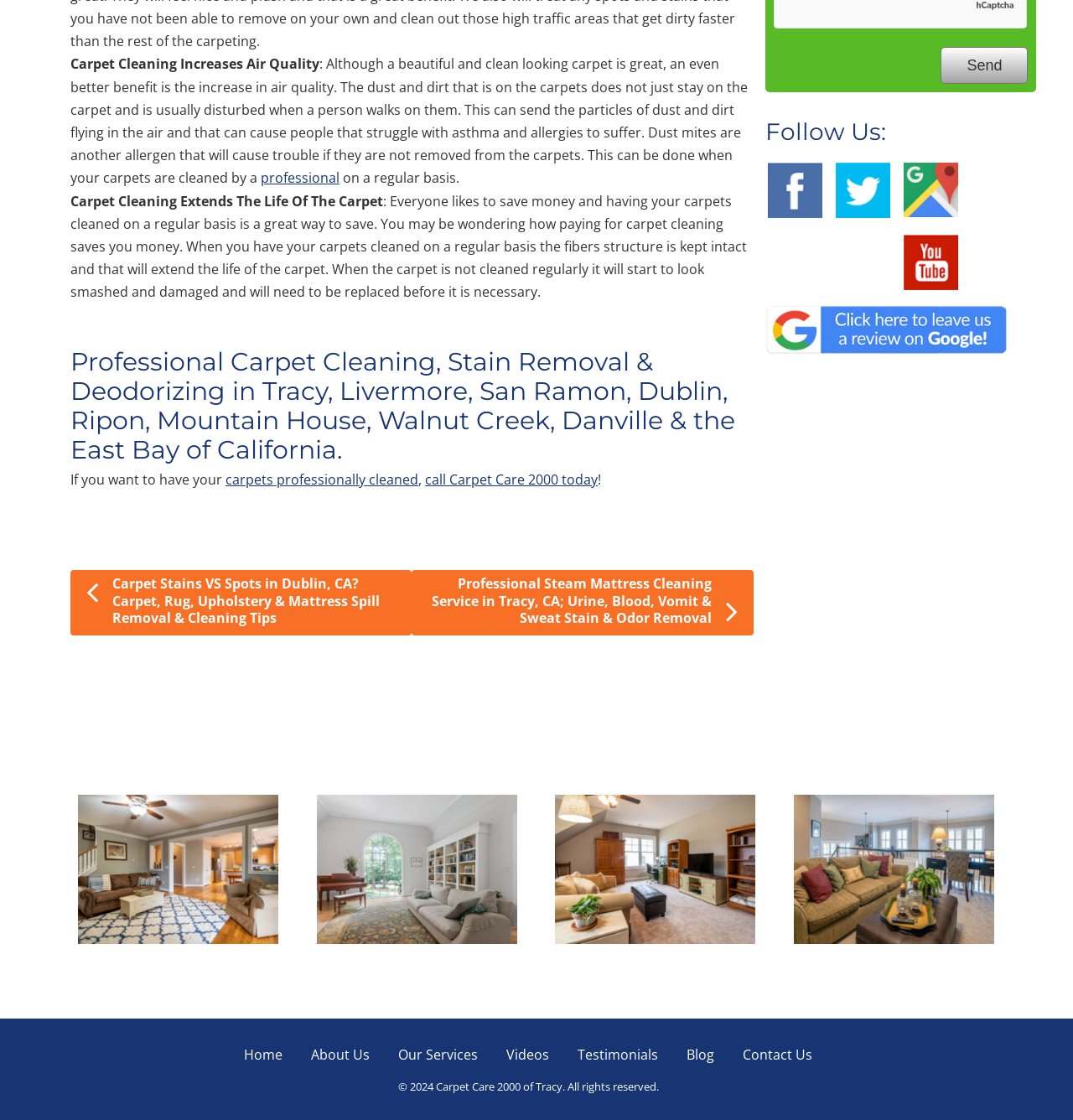Where is Carpet Care 2000 located?
Look at the image and provide a short answer using one word or a phrase.

Tracy, CA